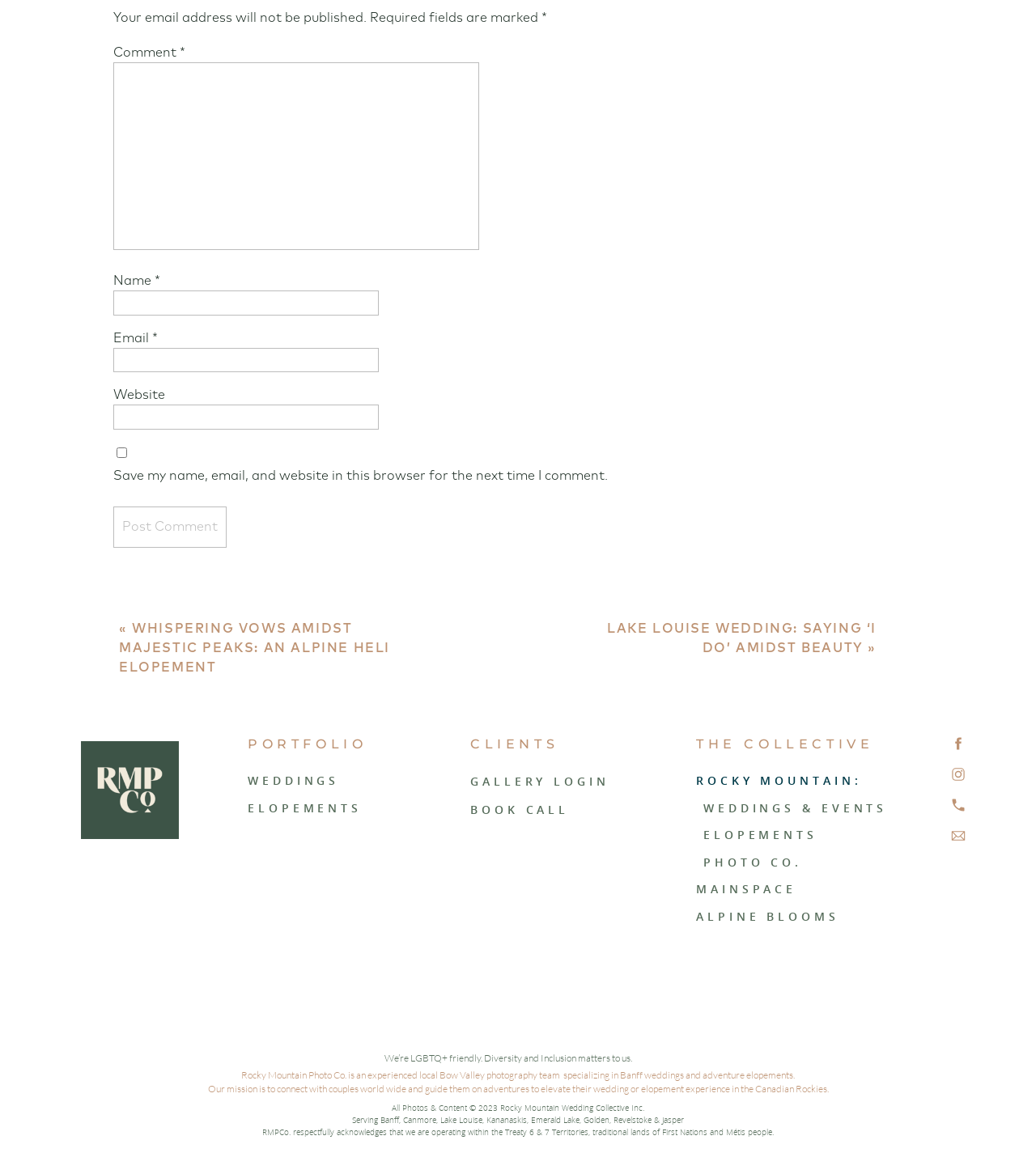Provide a brief response to the question using a single word or phrase: 
What is the company's stance on diversity and inclusion?

LGBTQ+ friendly